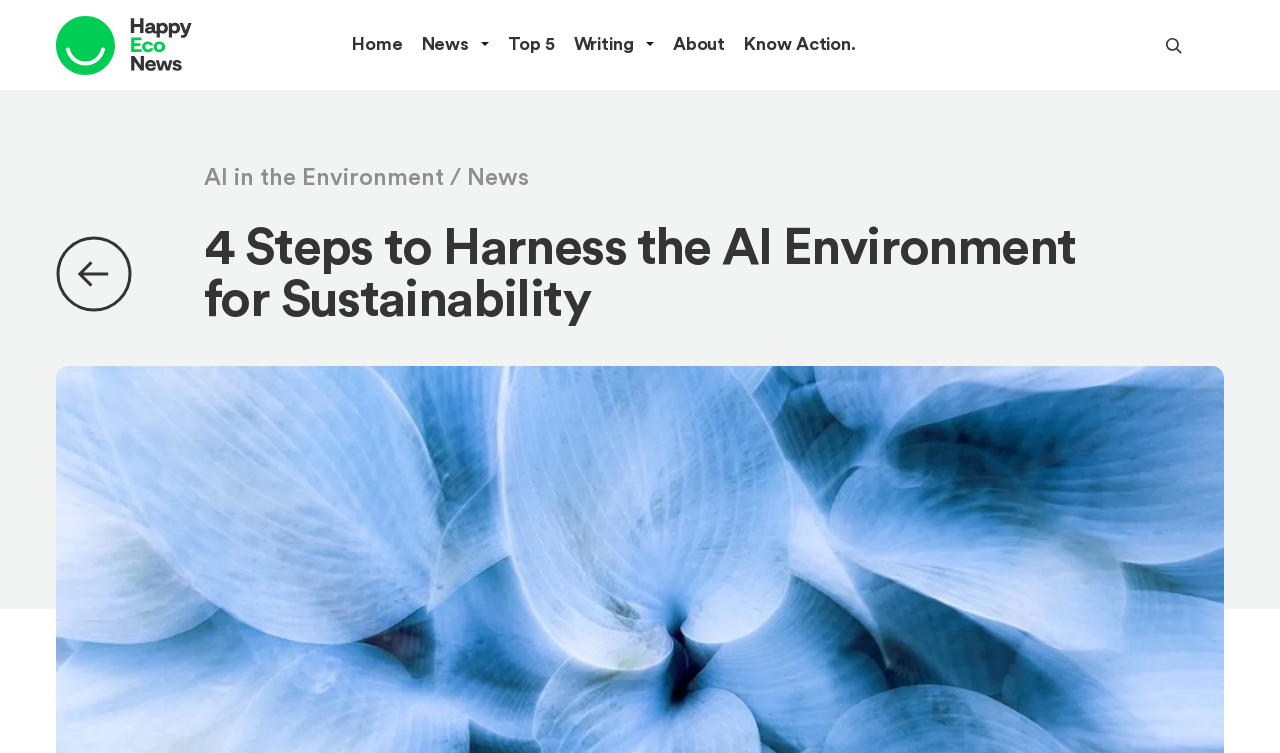Ascertain the bounding box coordinates for the UI element detailed here: "name="s" placeholder="Search"". The coordinates should be provided as [left, top, right, bottom] with each value being a float between 0 and 1.

[0.866, 0.02, 0.941, 0.1]